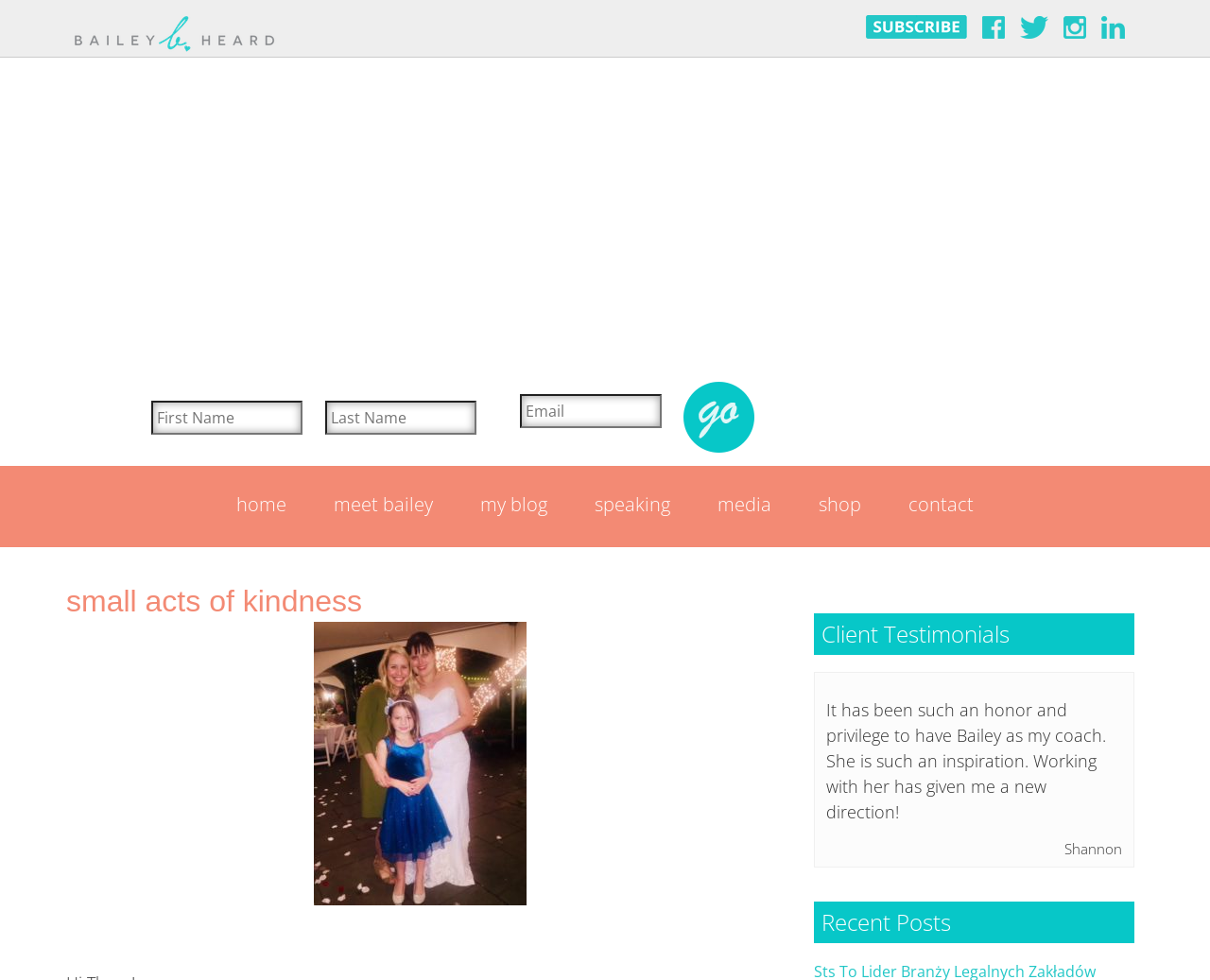Predict the bounding box coordinates of the area that should be clicked to accomplish the following instruction: "search for something". The bounding box coordinates should consist of four float numbers between 0 and 1, i.e., [left, top, right, bottom].

[0.125, 0.409, 0.25, 0.444]